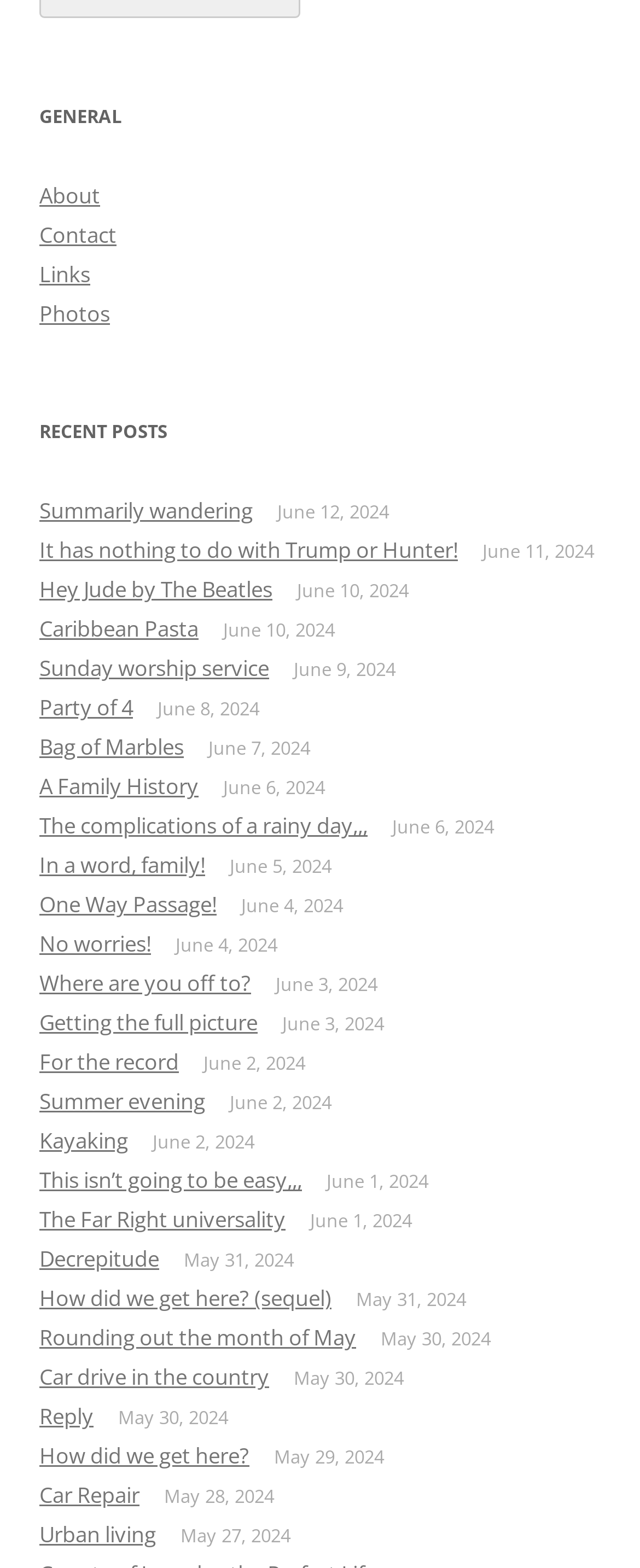Find the bounding box coordinates of the area that needs to be clicked in order to achieve the following instruction: "View 'Summarily wandering' post". The coordinates should be specified as four float numbers between 0 and 1, i.e., [left, top, right, bottom].

[0.062, 0.316, 0.395, 0.335]